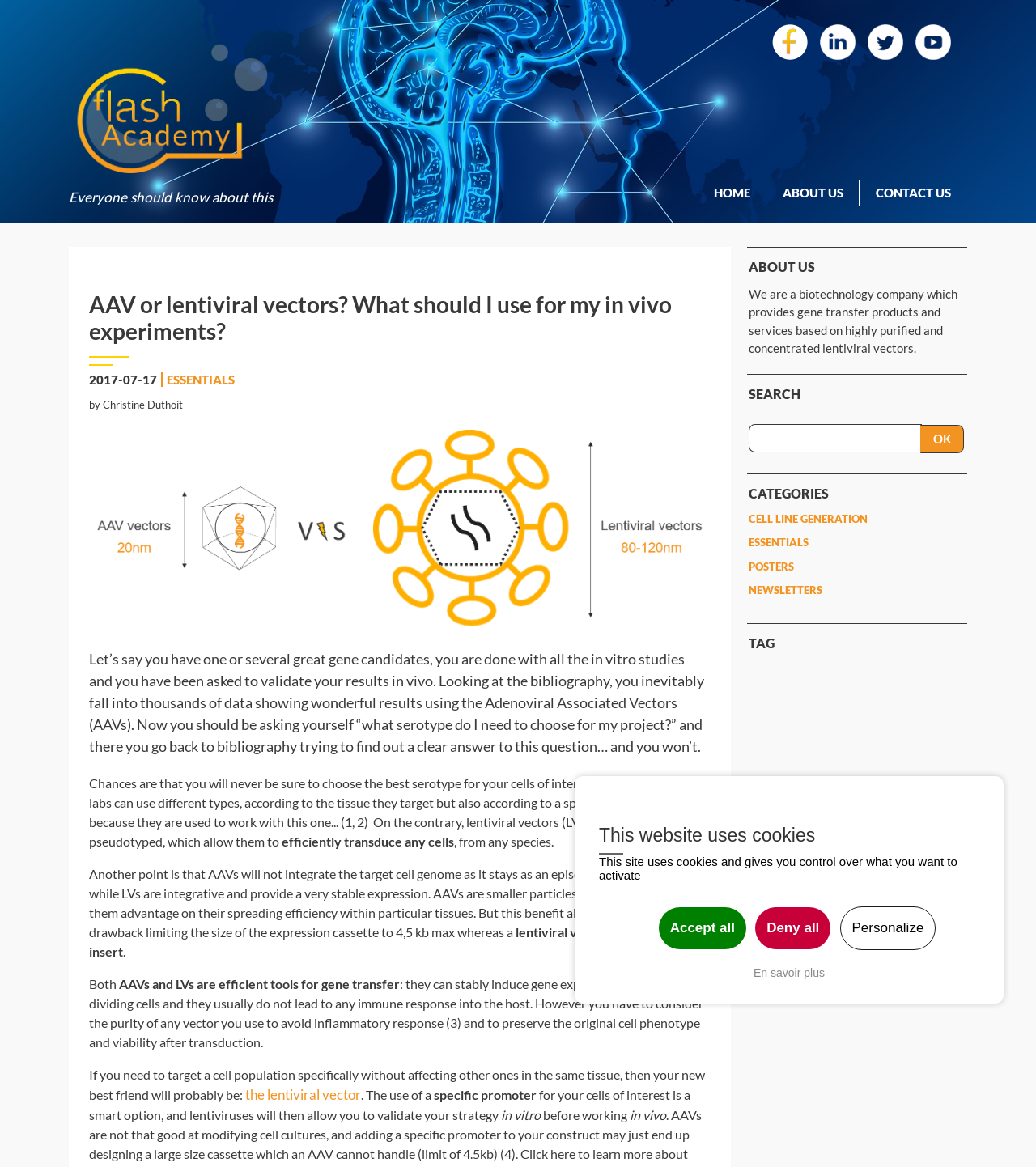Describe the webpage meticulously, covering all significant aspects.

This webpage is a blog article discussing the choice between AAV (Adenoviral Associated Vectors) and lentiviral vectors for in vivo experiments. At the top of the page, there is a logo image of "Flash Therapeutics" and a heading that reads "Everyone should know about this". Below the logo, there are four social media links and a navigation menu with links to "HOME", "ABOUT US", and "CONTACT US".

The main content of the article is divided into several sections. The first section has a heading that reads "AAV or lentiviral vectors? What should I use for my in vivo experiments?" and is accompanied by an image labeled "AAV vs iLV". The text in this section discusses the challenges of choosing the right vector for in vivo experiments and the differences between AAVs and lentiviral vectors.

The article continues with several paragraphs of text that compare the advantages and disadvantages of AAVs and lentiviral vectors, including their ability to transduce cells, their size limitations, and their potential to induce immune responses. There are also links to specific promoters and vectors mentioned in the text.

On the right-hand side of the page, there is a sidebar with links to "ABOUT US", "SEARCH", and "CATEGORIES", as well as a list of categories including "CELL LINE GENERATION", "ESSENTIALS", "POSTERS", and "NEWSLETTERS".

At the bottom of the page, there is a notice that reads "This website uses cookies" and provides options to accept, deny, or personalize cookie settings. There is also a link to learn more about the cookie policy.